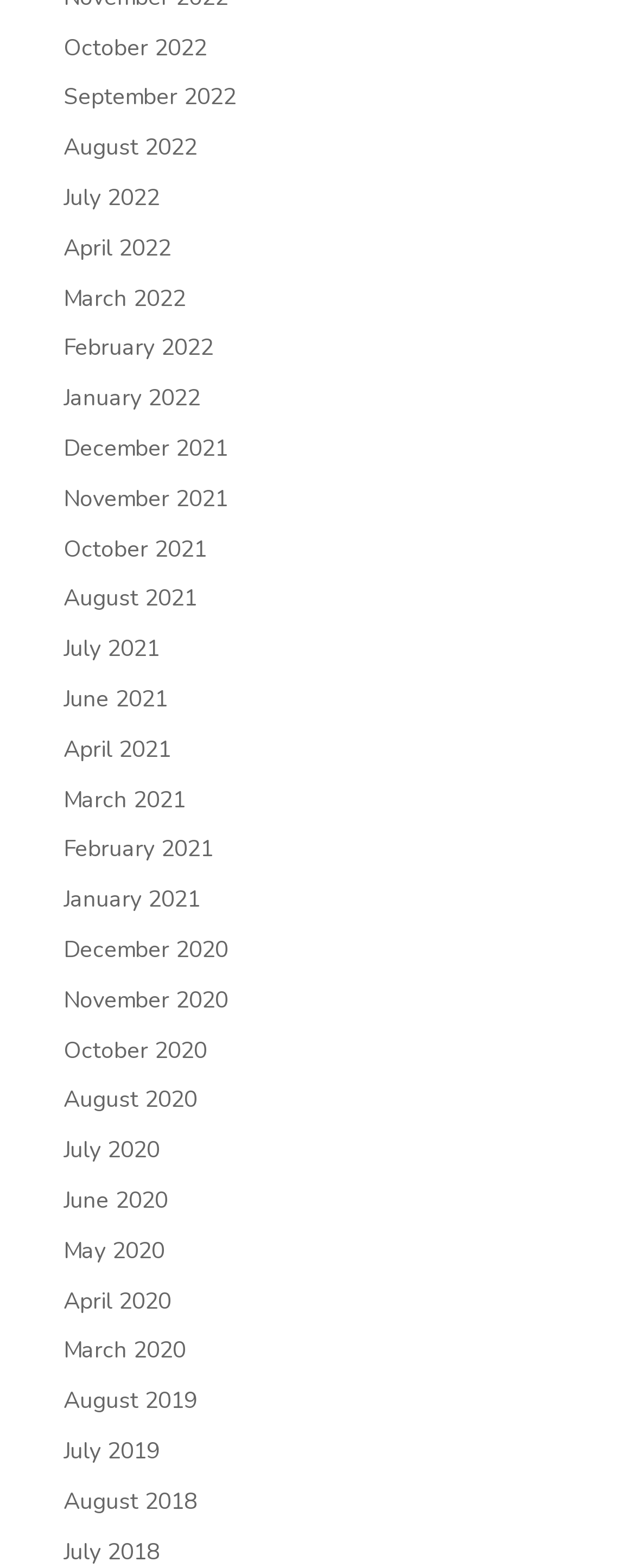Locate the bounding box coordinates of the segment that needs to be clicked to meet this instruction: "View July 2022".

[0.1, 0.116, 0.251, 0.136]